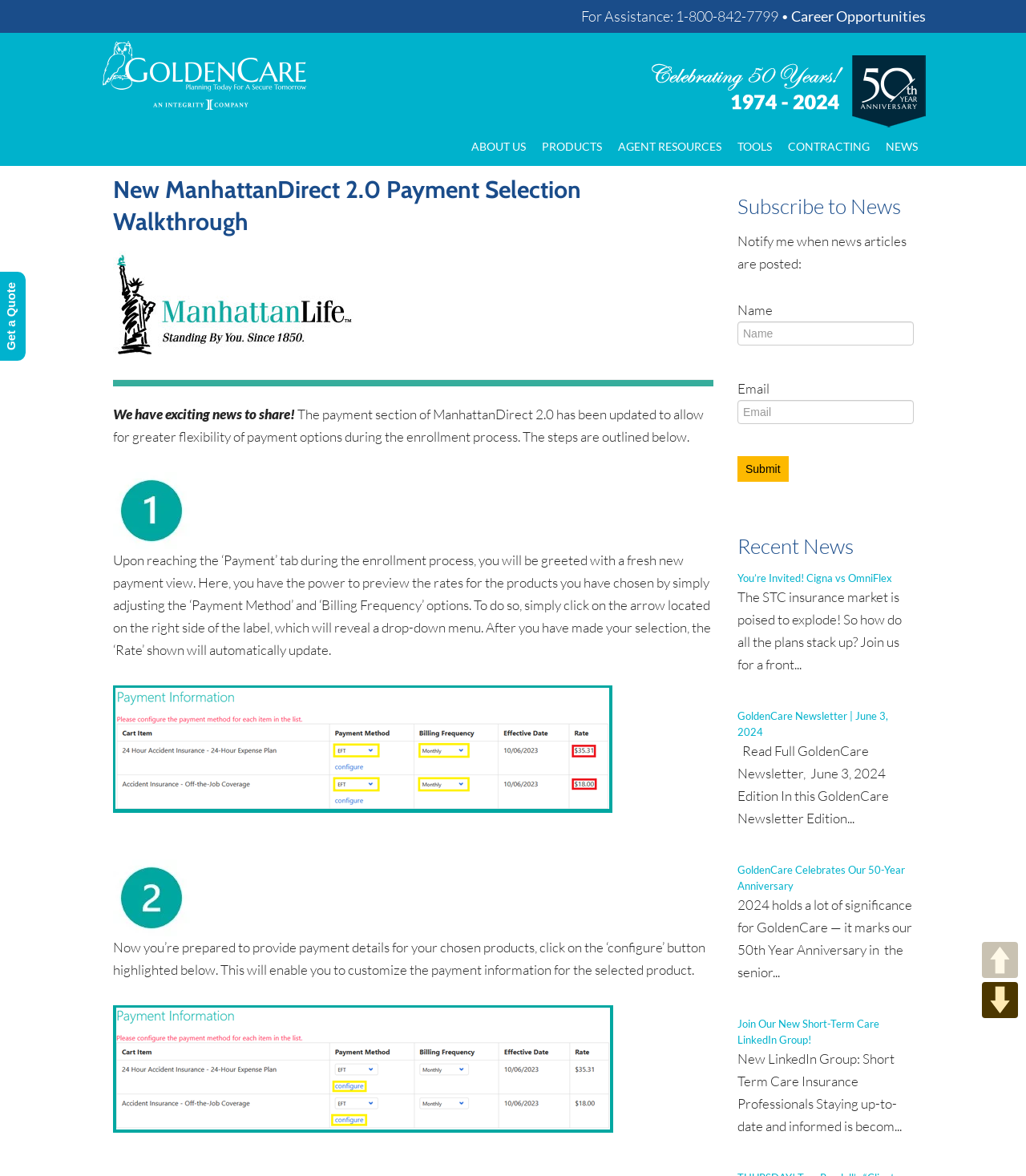Please identify the bounding box coordinates of the element's region that I should click in order to complete the following instruction: "Click on the 'AGENT RESOURCES' link". The bounding box coordinates consist of four float numbers between 0 and 1, i.e., [left, top, right, bottom].

[0.595, 0.108, 0.711, 0.141]